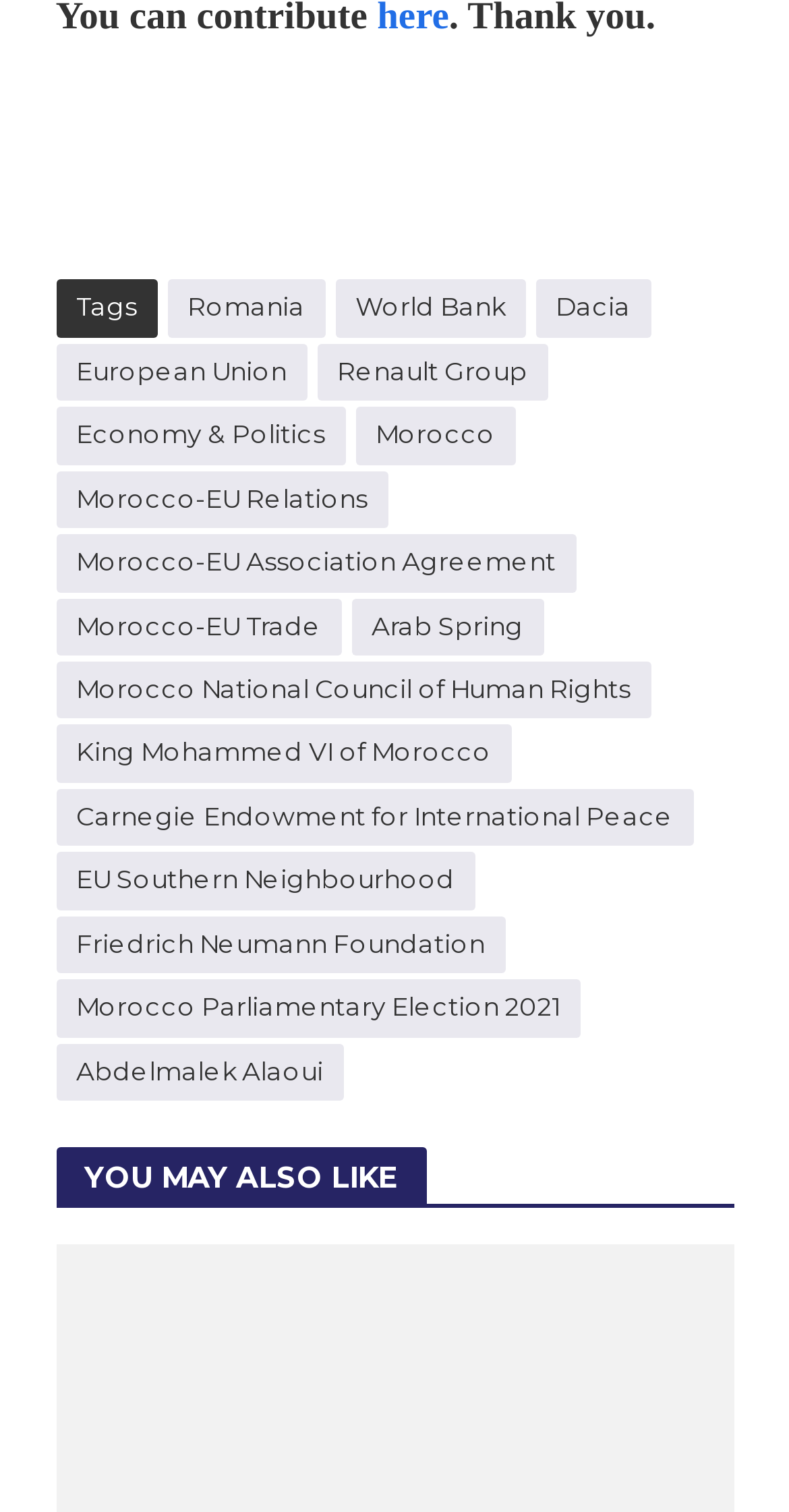Highlight the bounding box coordinates of the region I should click on to meet the following instruction: "click on the link to Emerging Europe support independent journalism".

[0.071, 0.045, 0.929, 0.145]